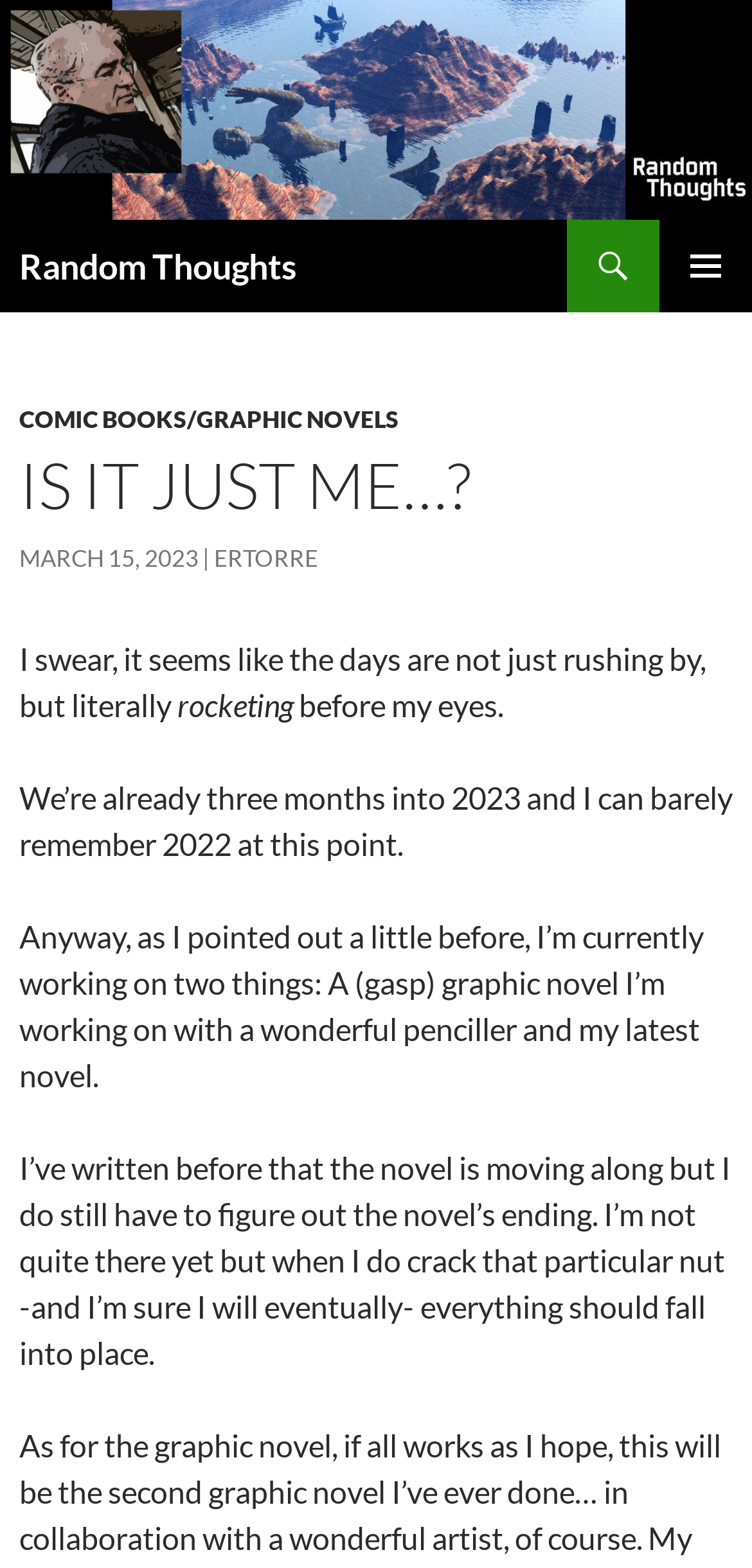What is the date mentioned in the webpage?
Provide a detailed answer to the question, using the image to inform your response.

The date can be found in the link element with the text 'MARCH 15, 2023', which is located below the heading 'IS IT JUST ME…?'.